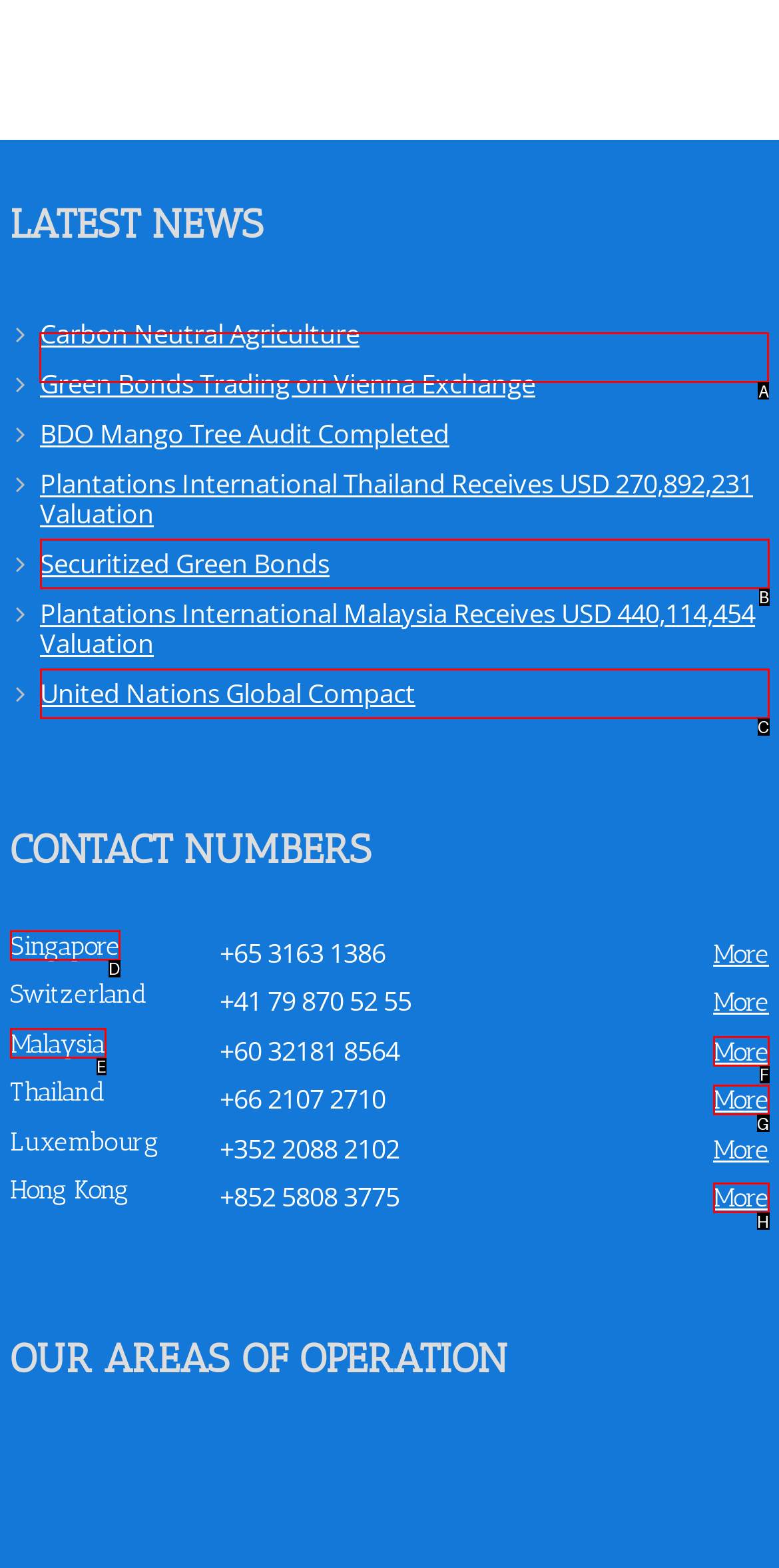Select the HTML element to finish the task: Click on 'Carbon Neutral Agriculture' Reply with the letter of the correct option.

A